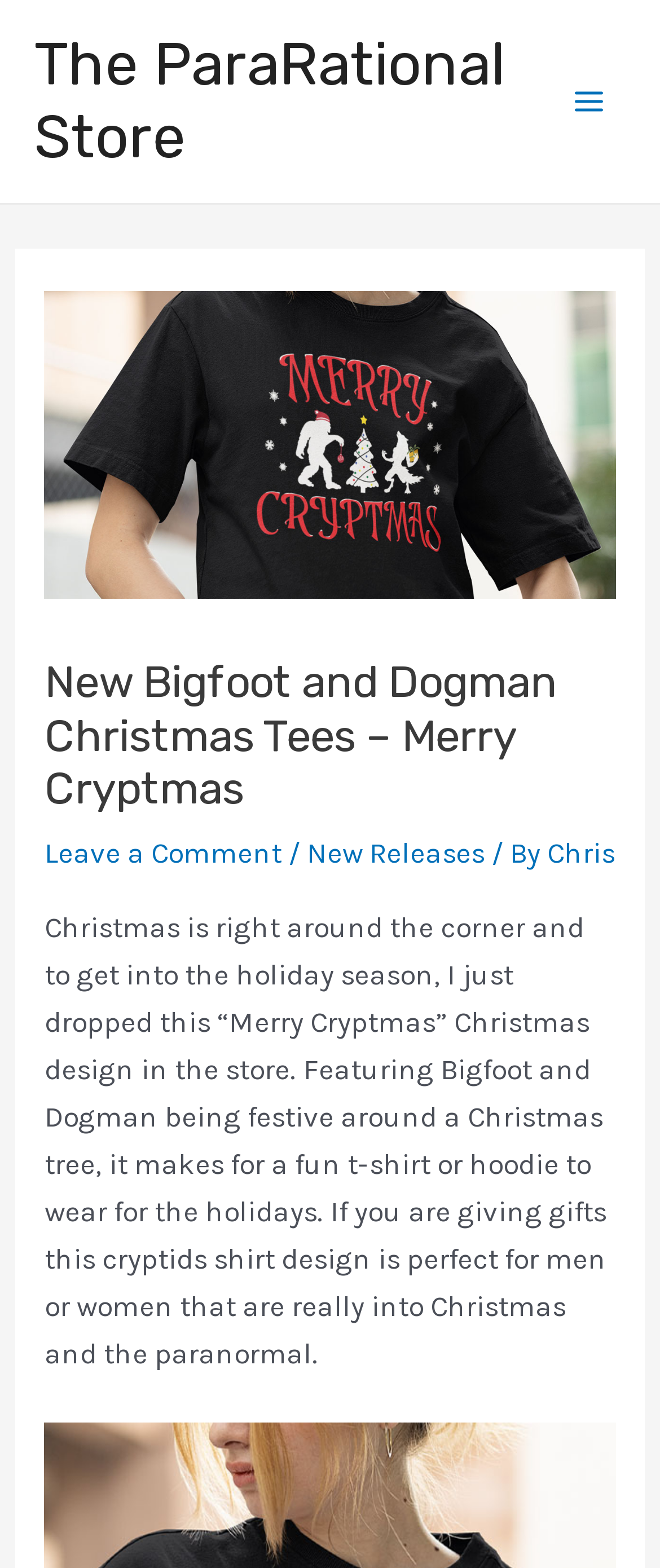What is the name of the store?
Kindly give a detailed and elaborate answer to the question.

The name of the store is mentioned in the link at the top of the webpage, which says 'The ParaRational Store'.